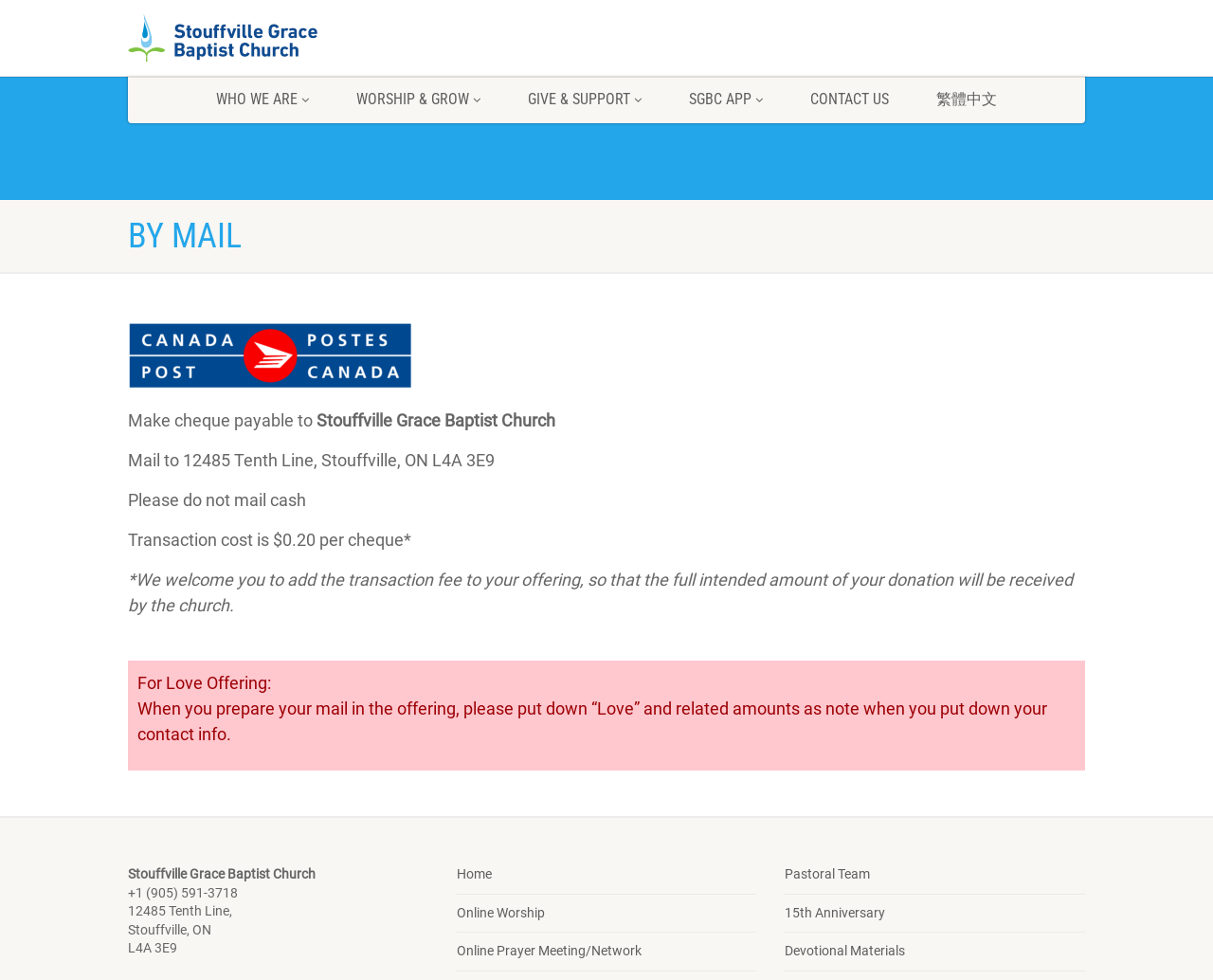Provide the bounding box coordinates of the HTML element this sentence describes: "Home". The bounding box coordinates consist of four float numbers between 0 and 1, i.e., [left, top, right, bottom].

[0.376, 0.883, 0.405, 0.902]